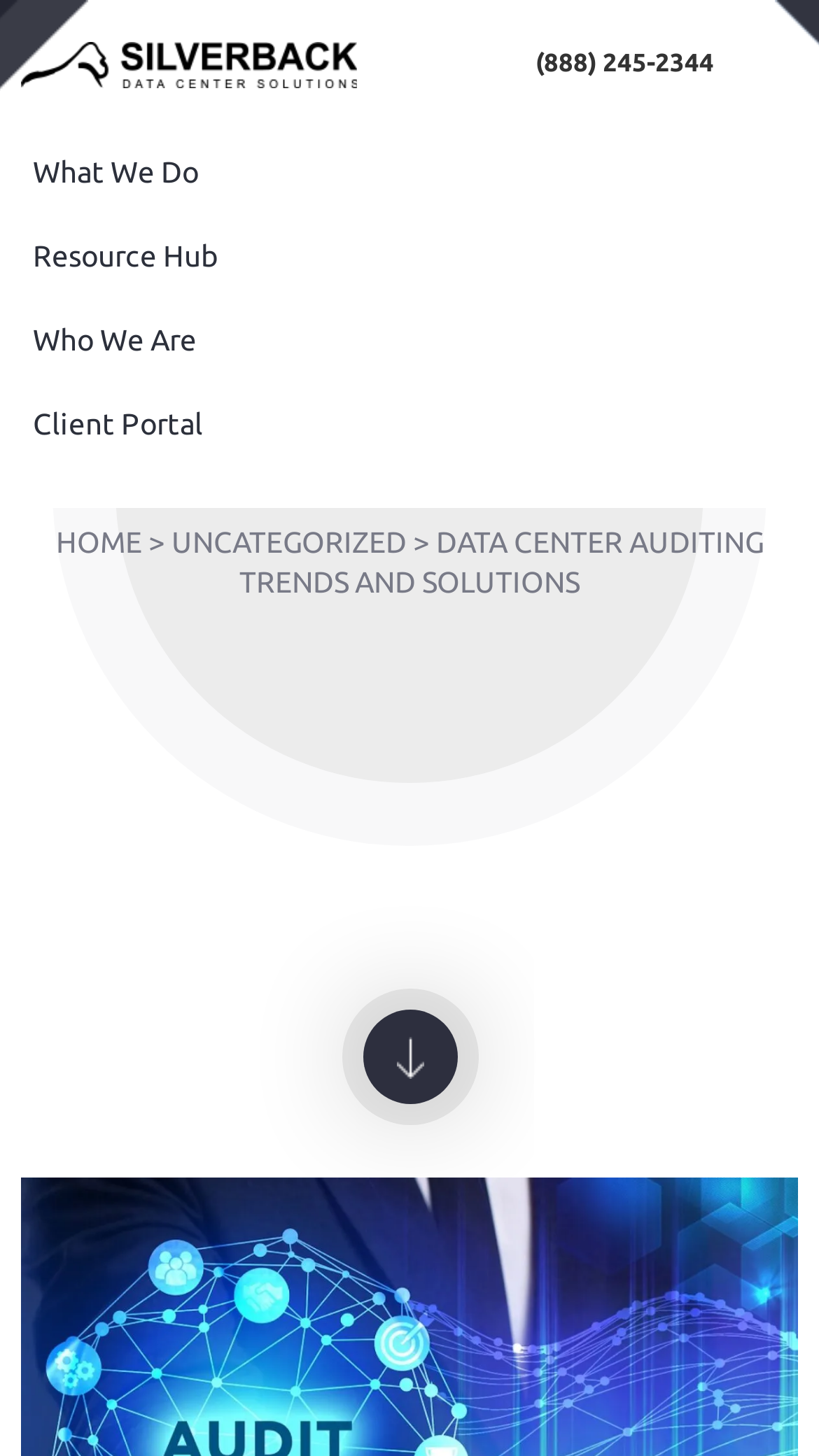Explain the webpage's layout and main content in detail.

The webpage is about Silverback Data Center Solutions, with a focus on data center auditing trends and solutions. At the top left corner, there are two links, "Skip to main content" and "Skip to footer", which are likely accessibility features. 

To the right of these links, the company name "SILVERBACK DATA CENTER SOLUTIONS" is prominently displayed. Below this, there is a phone number "(888) 245-2344" at the top right corner. 

The main navigation menu is located at the top center of the page, with five links: "What We Do", "Resource Hub", "Who We Are", "Client Portal", and they are arranged horizontally from left to right. 

Below the navigation menu, there is a large heading "DATA CENTER AUDITING TRENDS AND SOLUTIONS" that spans almost the entire width of the page. 

Underneath the heading, there are four links arranged vertically: "HOME", "UNCATEGORIZED", and two links with a ">" symbol in between. The text "DATA CENTER AUDITING TRENDS AND SOLUTIONS" is repeated below these links. 

At the bottom center of the page, there is a "Next" link, which may be part of a pagination system.